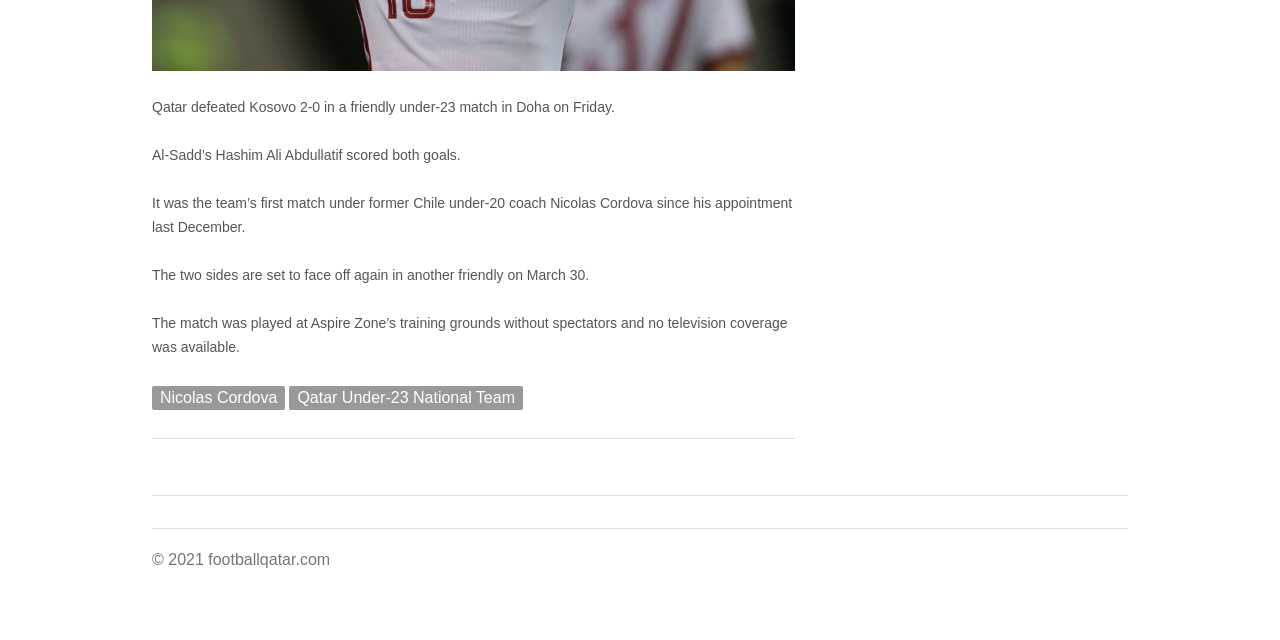Predict the bounding box coordinates of the UI element that matches this description: "HOME". The coordinates should be in the format [left, top, right, bottom] with each value between 0 and 1.

None